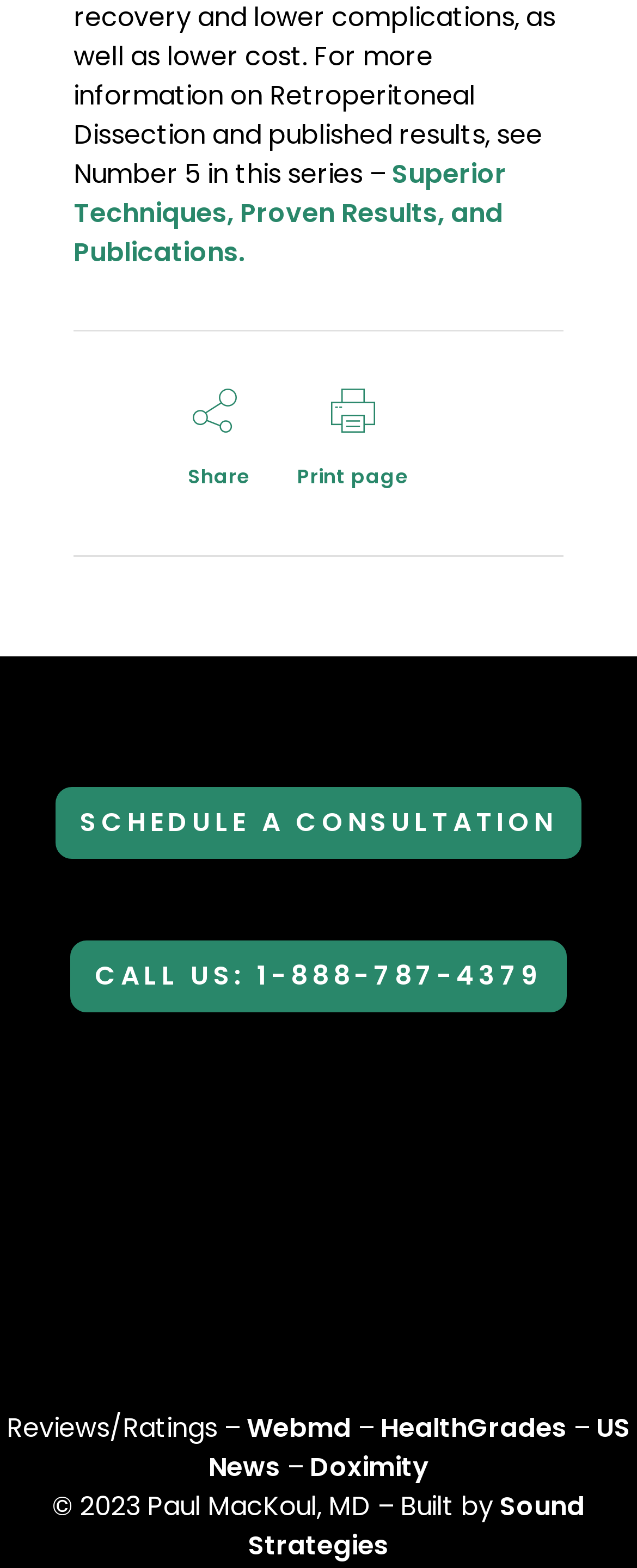What is the action that can be scheduled?
Refer to the image and give a detailed answer to the question.

I found the action by looking at the link element with the text 'SCHEDULE A CONSULTATION' which is located at the top of the page.